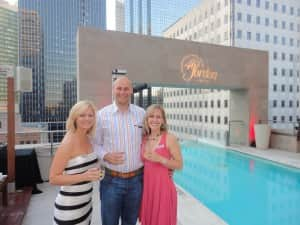Provide a comprehensive description of the image.

The image captures a vibrant moment during the Jordan Winery Anniversary celebration held poolside at The Joule in Dallas. Three elegantly dressed individuals pose in front of a stunning backdrop featuring a chic rooftop pool and the illuminated "Jordan" sign, symbolizing the winery's prestigious heritage. The woman on the left, wearing a black and white striped dress, holds a drink with a smile, while the central figure, dressed in a striped shirt and jeans, exudes warmth and charm. Beside him, a woman in a pink dress adds to the festive atmosphere as they all enjoy the elegant cocktail event. This gathering is part of a special celebration of Jordan Vineyard’s 40th anniversary, showcasing fine wines and creating lasting memories among Dallas' social elite.